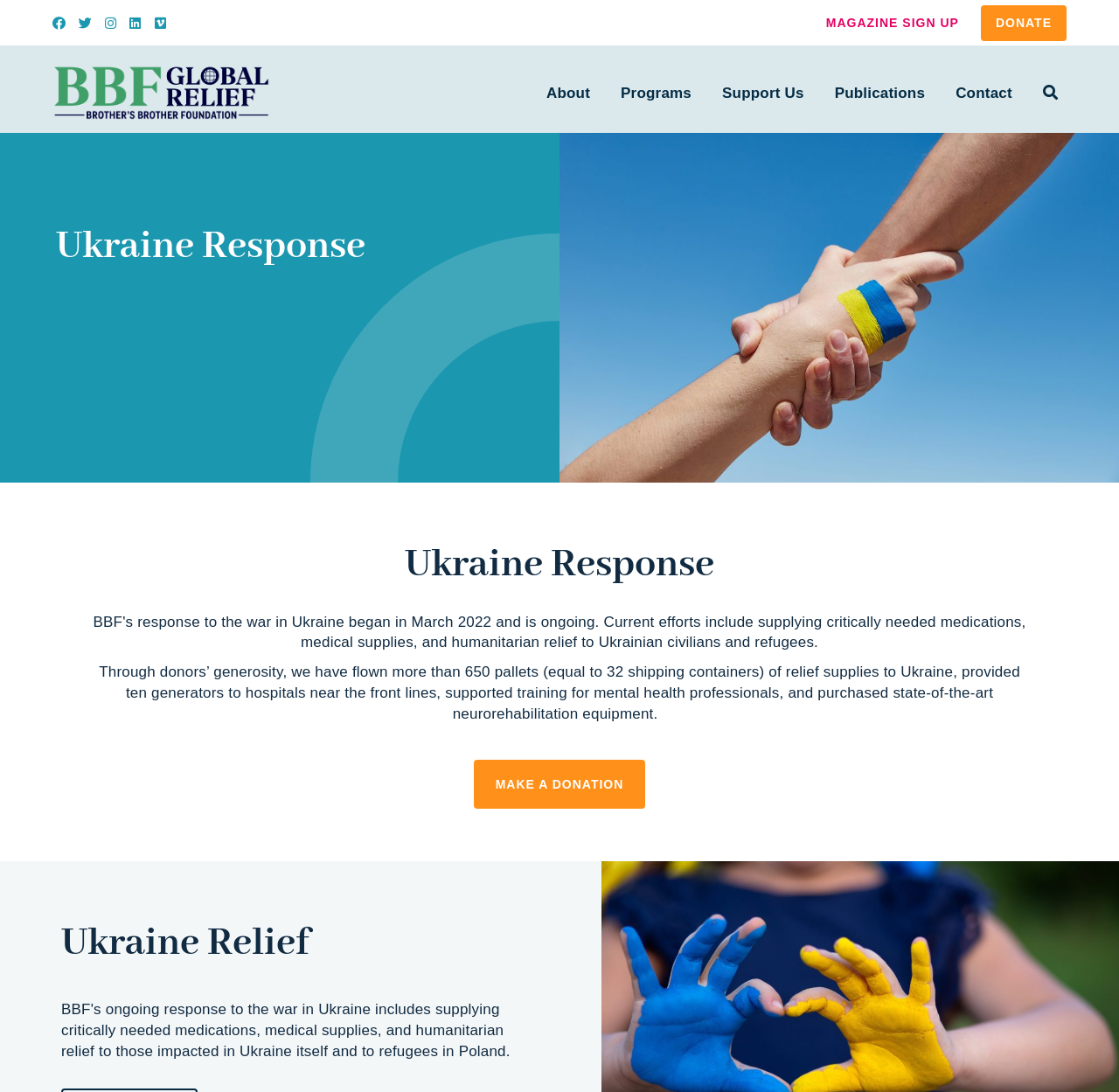What is the name of the organization?
Please provide a detailed and thorough answer to the question.

I determined the answer by looking at the root element 'Ukraine Response | Brother's Brother Foundation' and the image 'BBF TransitionLogo Green Navy Rgbx3', which suggests that the organization's name is Brother's Brother Foundation.